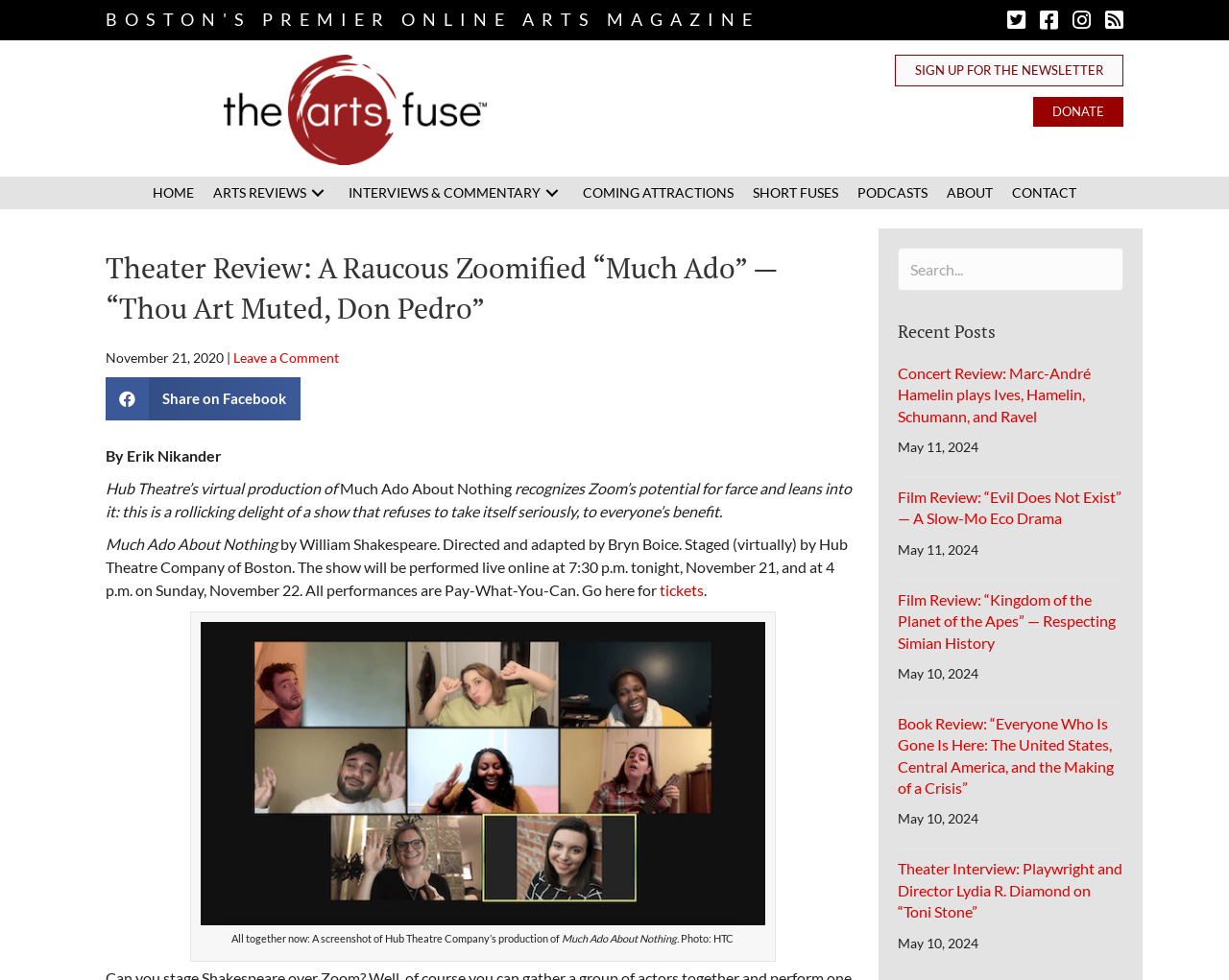Locate the bounding box coordinates of the element that should be clicked to execute the following instruction: "Check the 'Recent Posts'".

[0.73, 0.326, 0.914, 0.35]